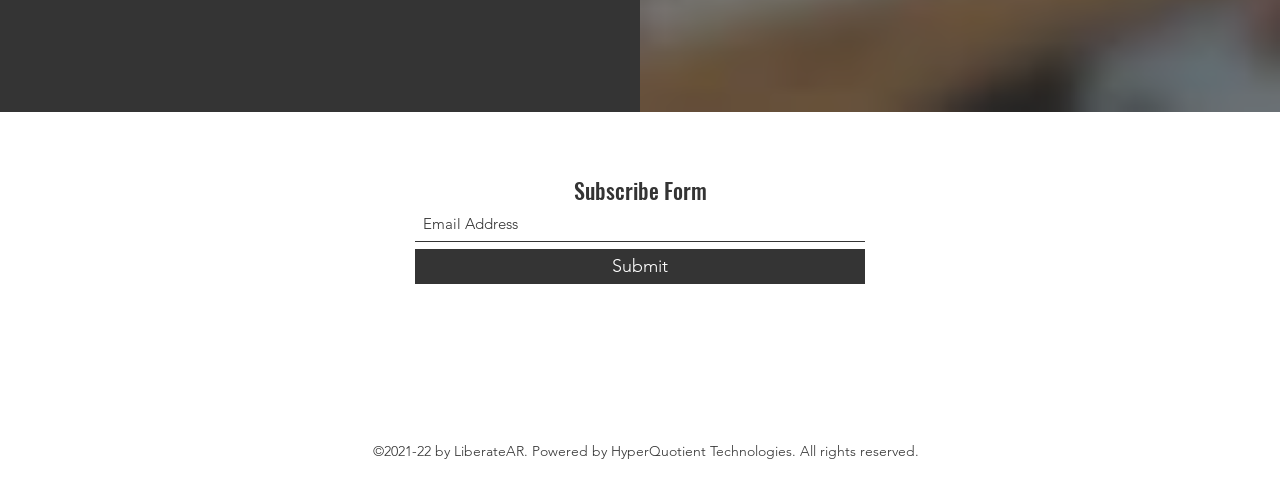What is the copyright information?
Kindly offer a comprehensive and detailed response to the question.

The copyright information at the bottom of the webpage indicates that the content is owned by LiberateAR and is protected by copyright from 2021 to 2022.